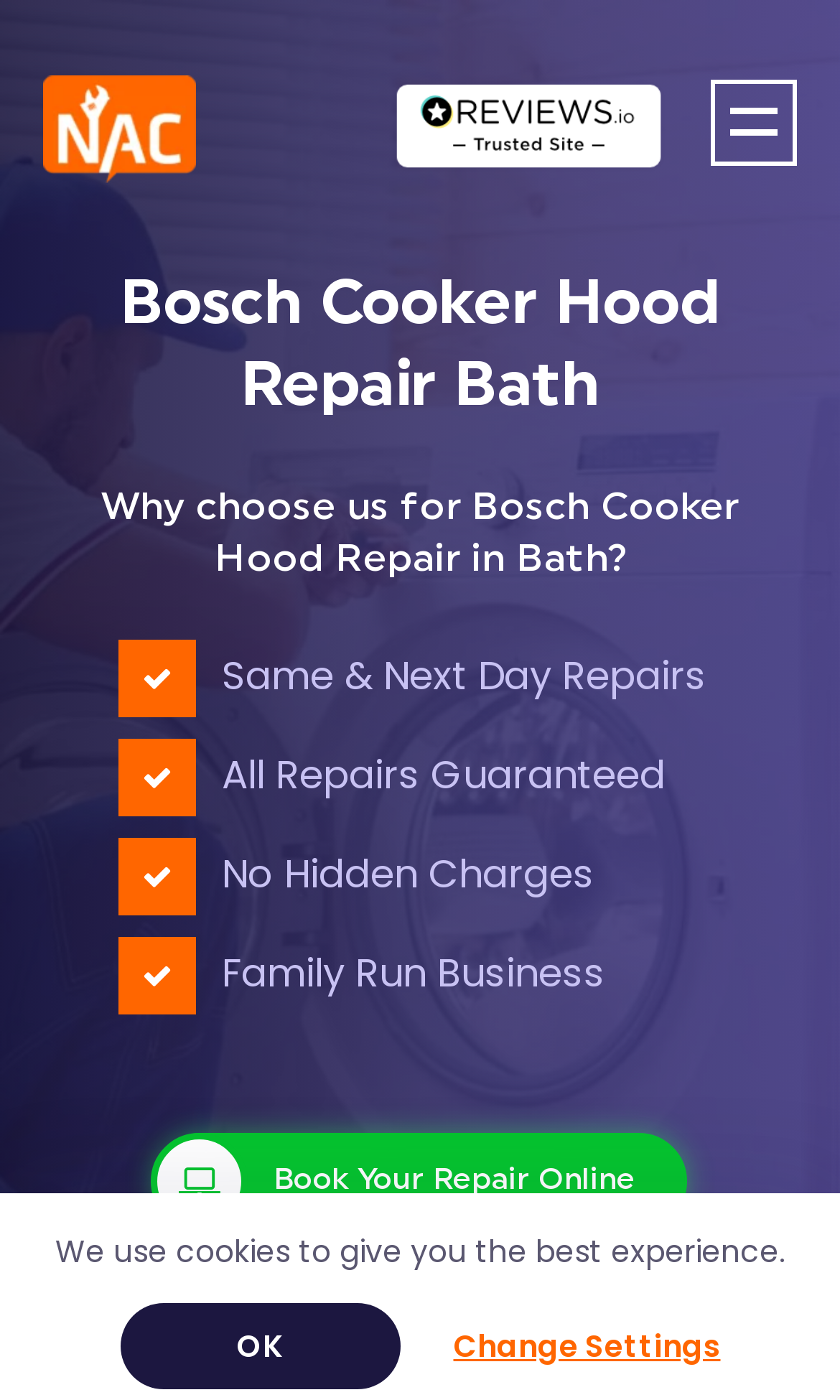How can I book a repair online?
Please give a well-detailed answer to the question.

I found a link element 'Book Your Repair Online ' which suggests that users can book a repair online through this link, and the '' symbol indicates a right arrow, possibly pointing to a booking form or process.